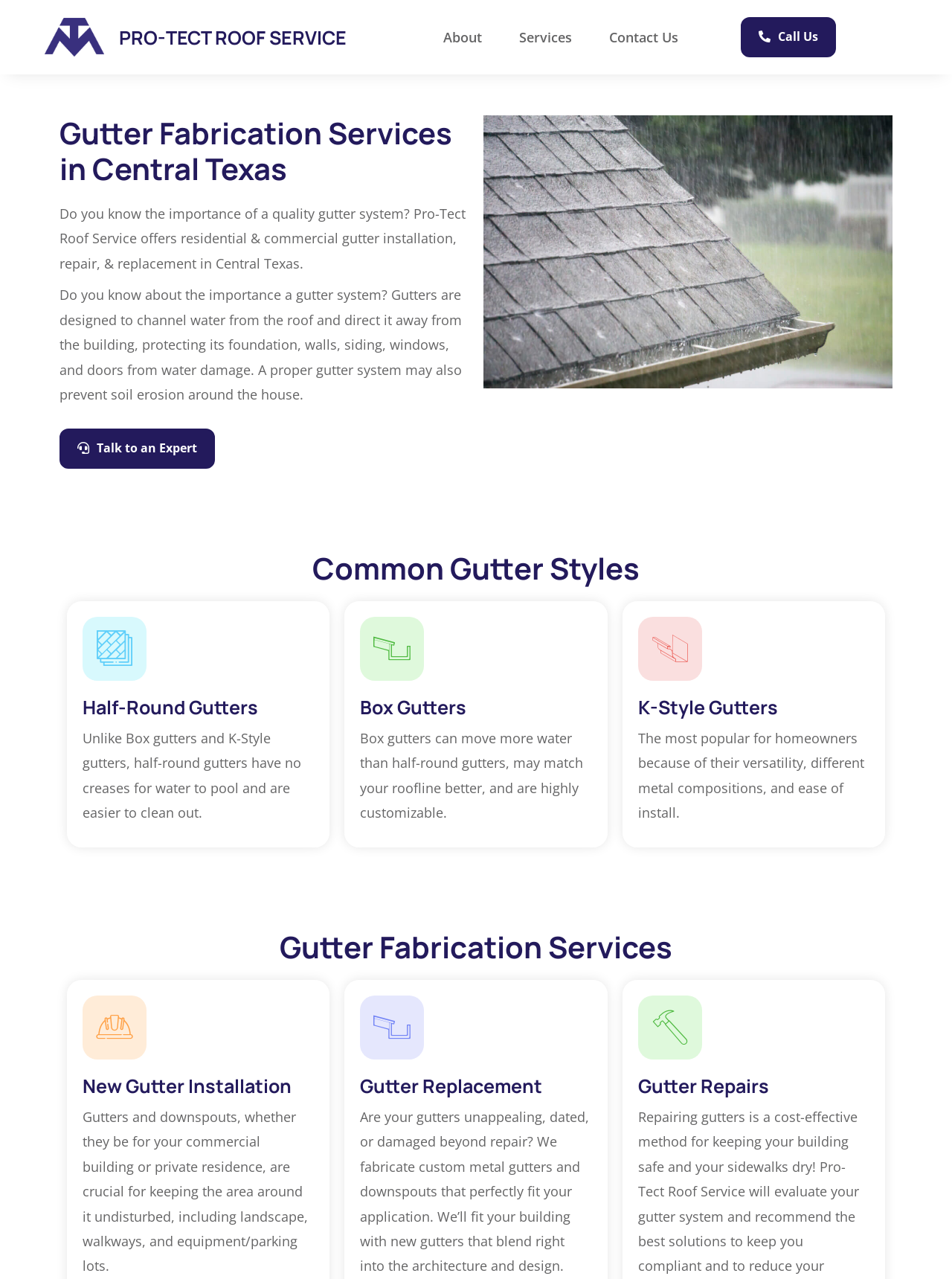Using floating point numbers between 0 and 1, provide the bounding box coordinates in the format (top-left x, top-left y, bottom-right x, bottom-right y). Locate the UI element described here: About

[0.454, 0.015, 0.518, 0.044]